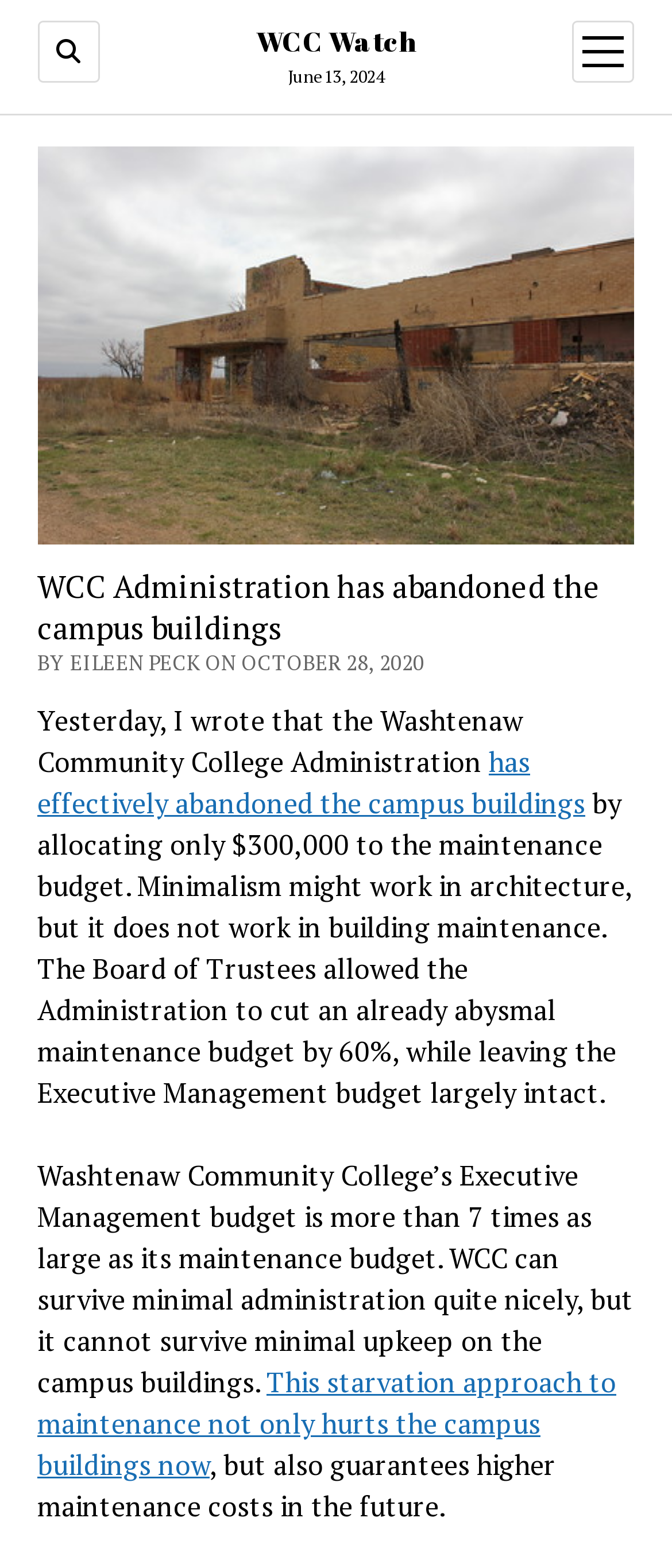Locate and provide the bounding box coordinates for the HTML element that matches this description: "Search".

[0.056, 0.013, 0.148, 0.053]